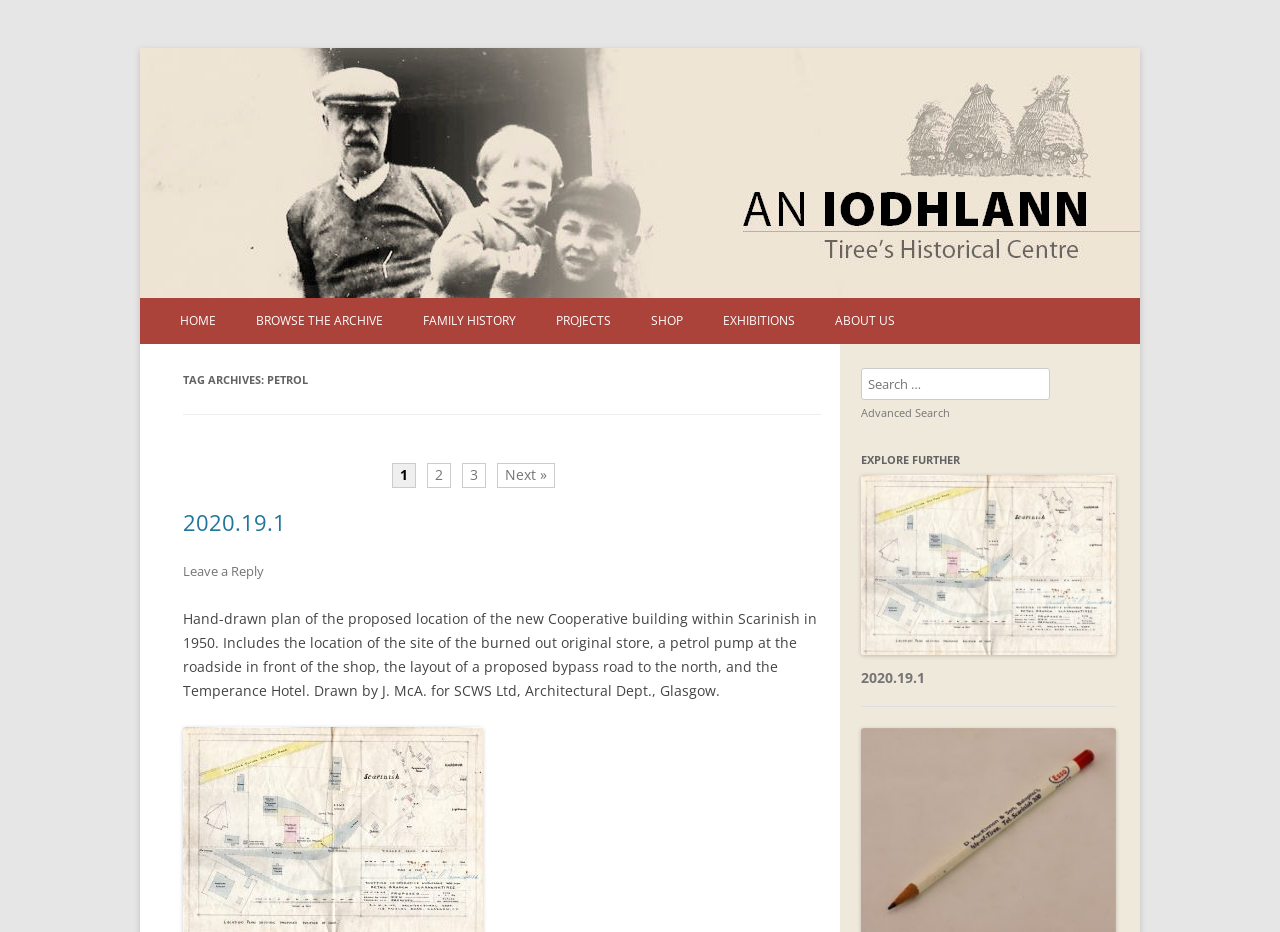Determine the bounding box coordinates for the area that needs to be clicked to fulfill this task: "View the slideshow". The coordinates must be given as four float numbers between 0 and 1, i.e., [left, top, right, bottom].

[0.2, 0.412, 0.356, 0.456]